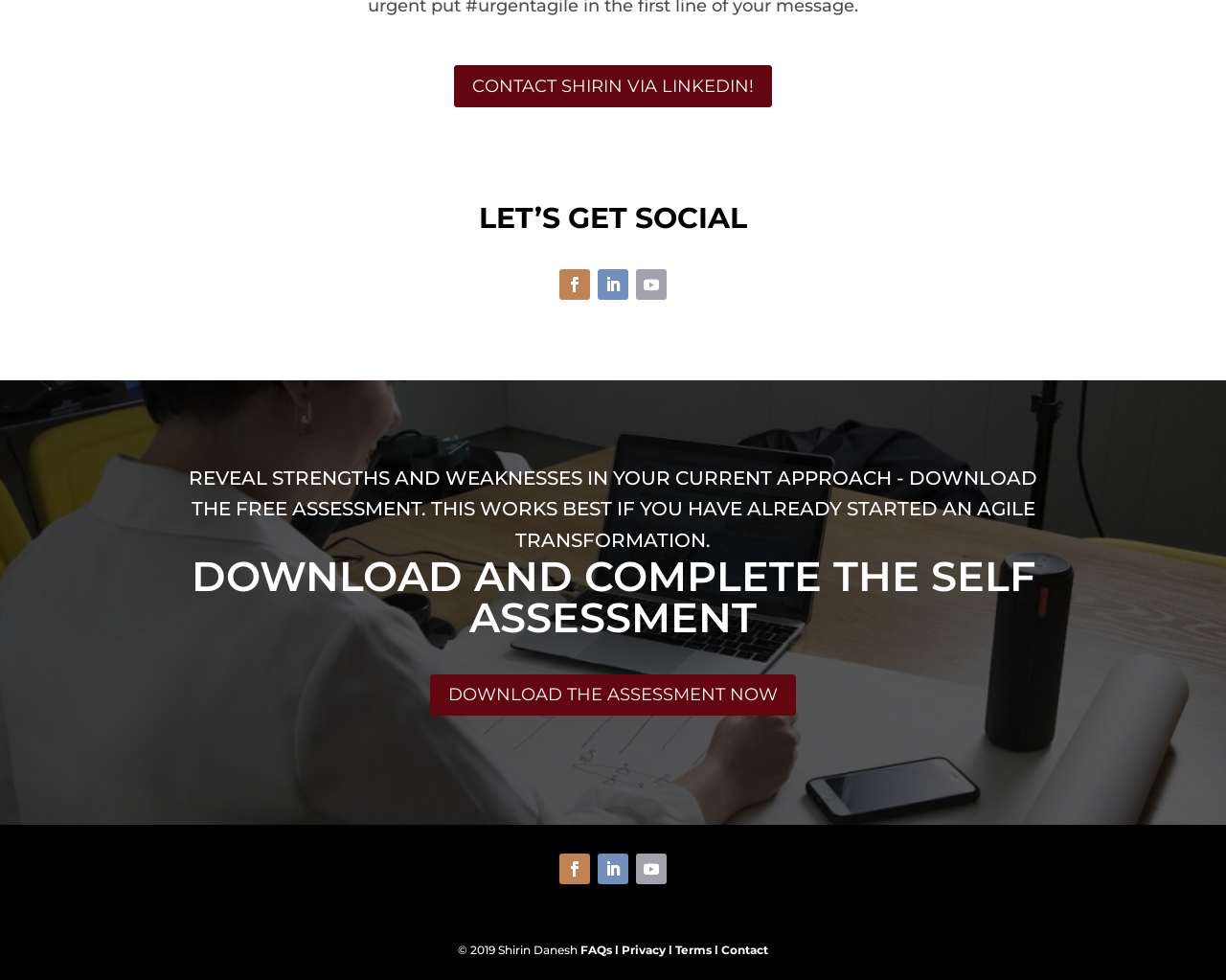Using floating point numbers between 0 and 1, provide the bounding box coordinates in the format (top-left x, top-left y, bottom-right x, bottom-right y). Locate the UI element described here: Download the Assessment Now

[0.351, 0.688, 0.649, 0.731]